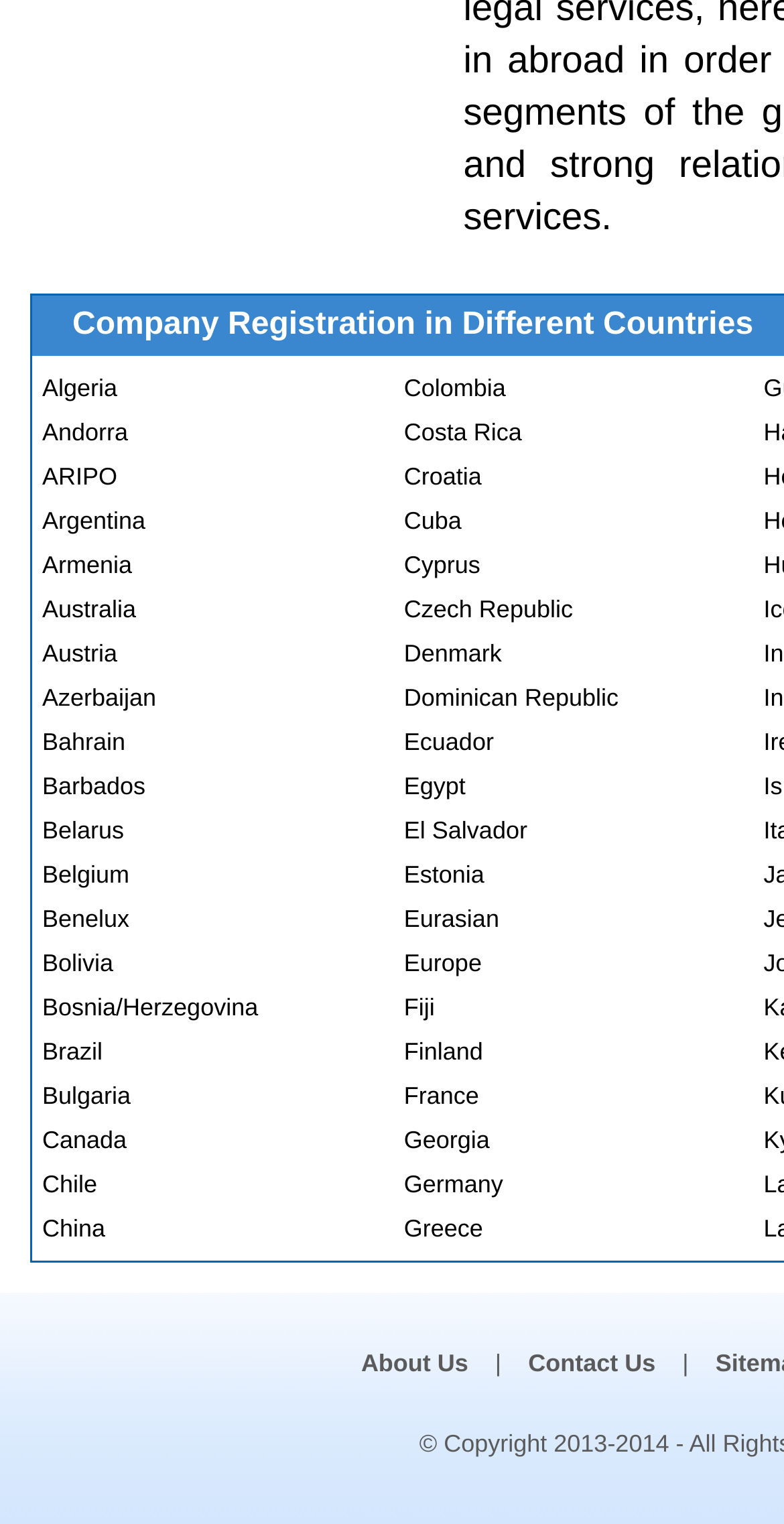Determine the bounding box coordinates of the clickable element to complete this instruction: "Contact Us". Provide the coordinates in the format of four float numbers between 0 and 1, [left, top, right, bottom].

[0.648, 0.885, 0.862, 0.903]